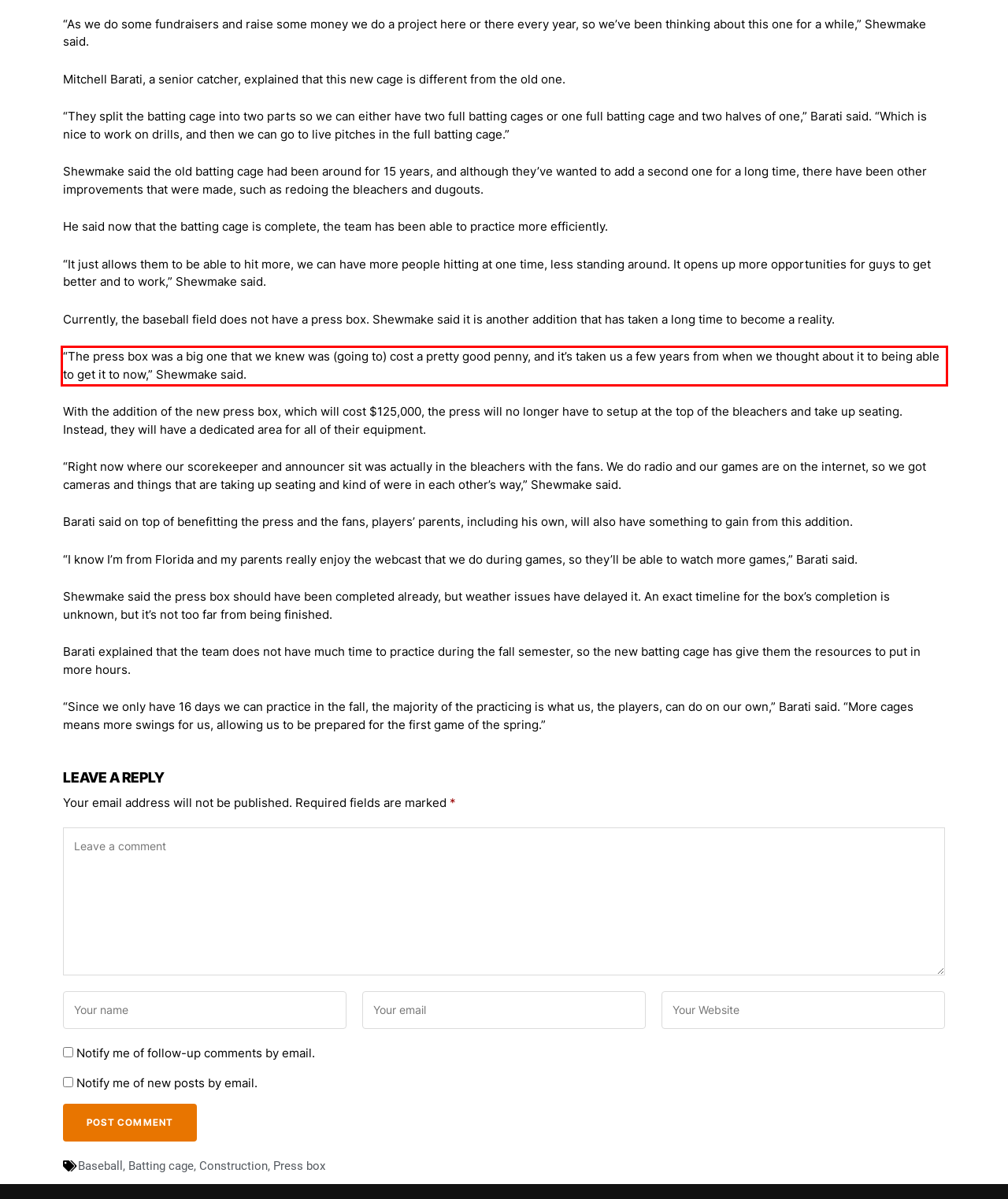Identify the red bounding box in the webpage screenshot and perform OCR to generate the text content enclosed.

“The press box was a big one that we knew was (going to) cost a pretty good penny, and it’s taken us a few years from when we thought about it to being able to get it to now,” Shewmake said.